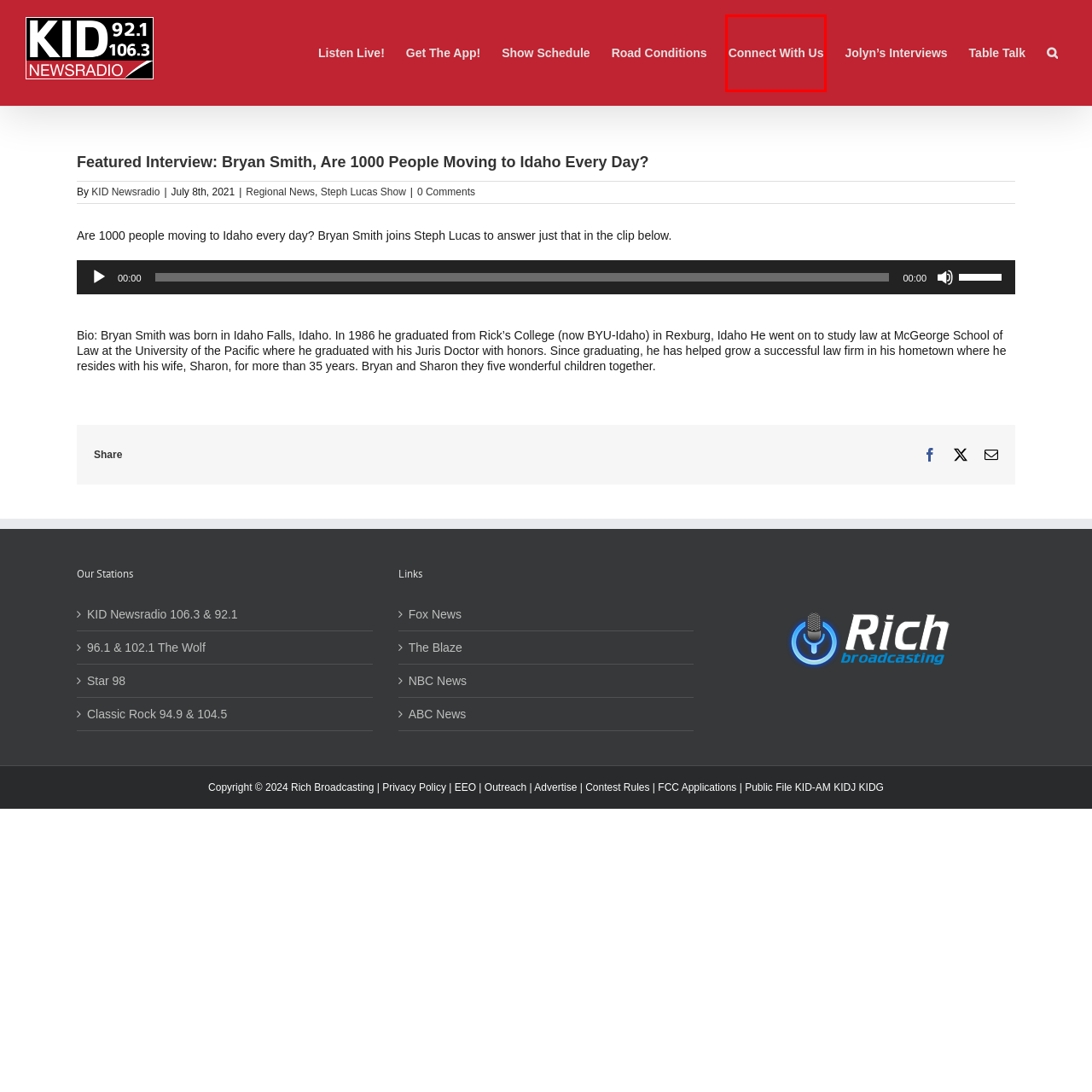Consider the screenshot of a webpage with a red bounding box around an element. Select the webpage description that best corresponds to the new page after clicking the element inside the red bounding box. Here are the candidates:
A. Road Conditions/Highway Cams – KID Newsradio
B. Download Our Free App – KID Newsradio
C. Station Information – KID Newsradio
D. Steph Lucas Show – KID Newsradio
E. Show Schedule – KID Newsradio
F. KID Newsradio – KID Newsradio
G. KID Newsradio
H. Table Talk – KID Newsradio

C